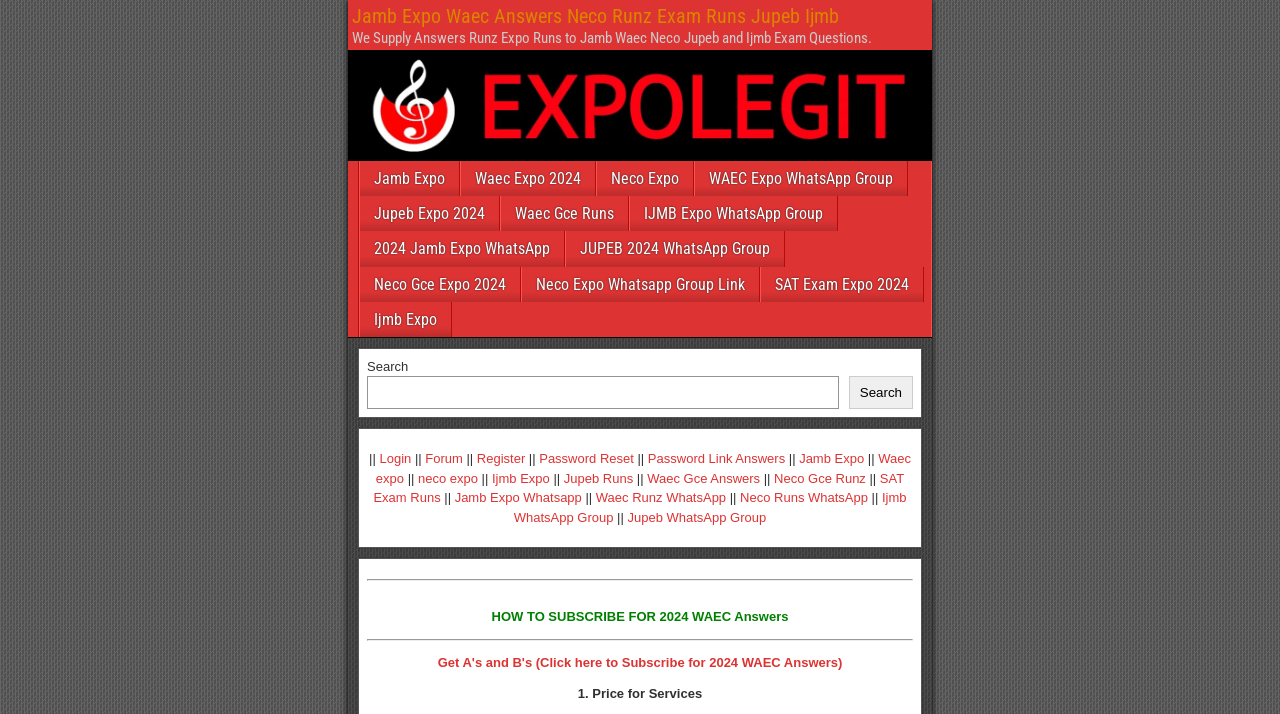Please specify the bounding box coordinates of the element that should be clicked to execute the given instruction: 'Subscribe for 2024 WAEC answers'. Ensure the coordinates are four float numbers between 0 and 1, expressed as [left, top, right, bottom].

[0.342, 0.917, 0.658, 0.938]